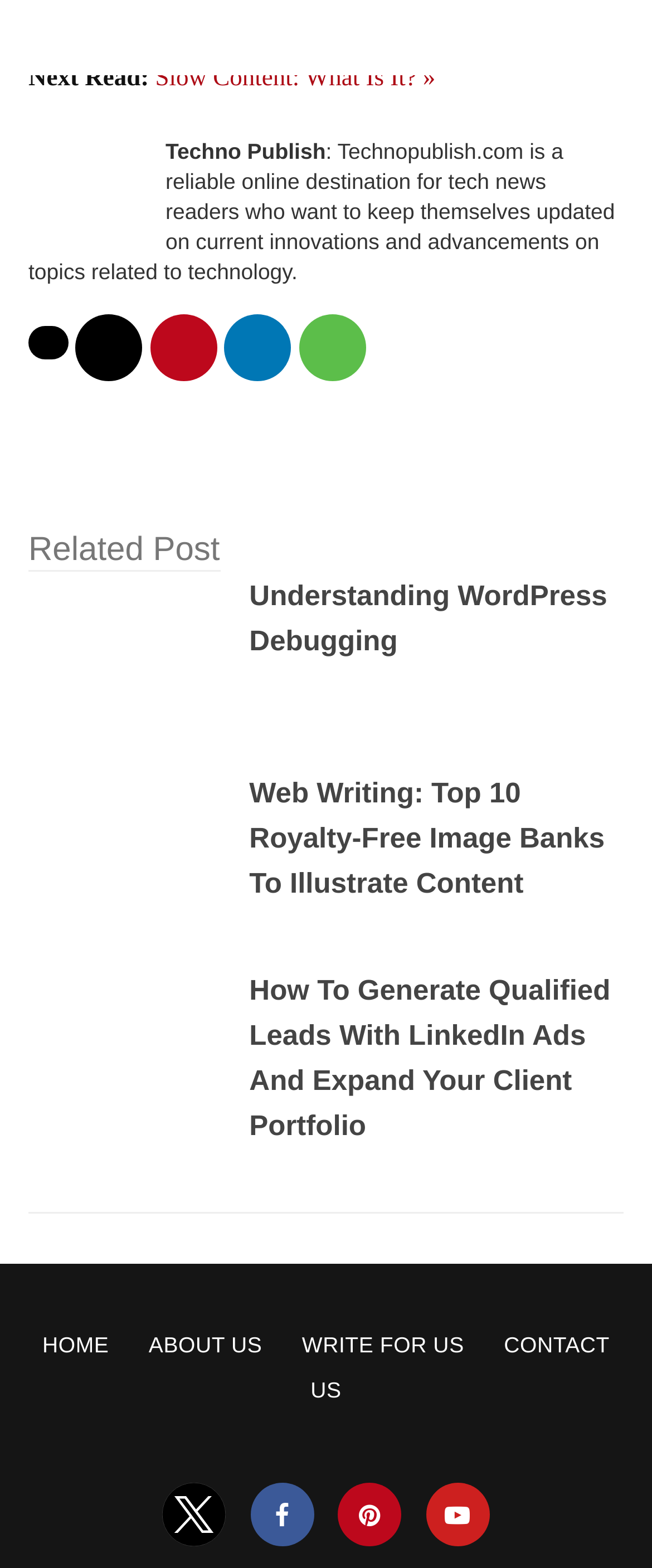What is the topic of the related post?
Using the visual information from the image, give a one-word or short-phrase answer.

WordPress Debugging